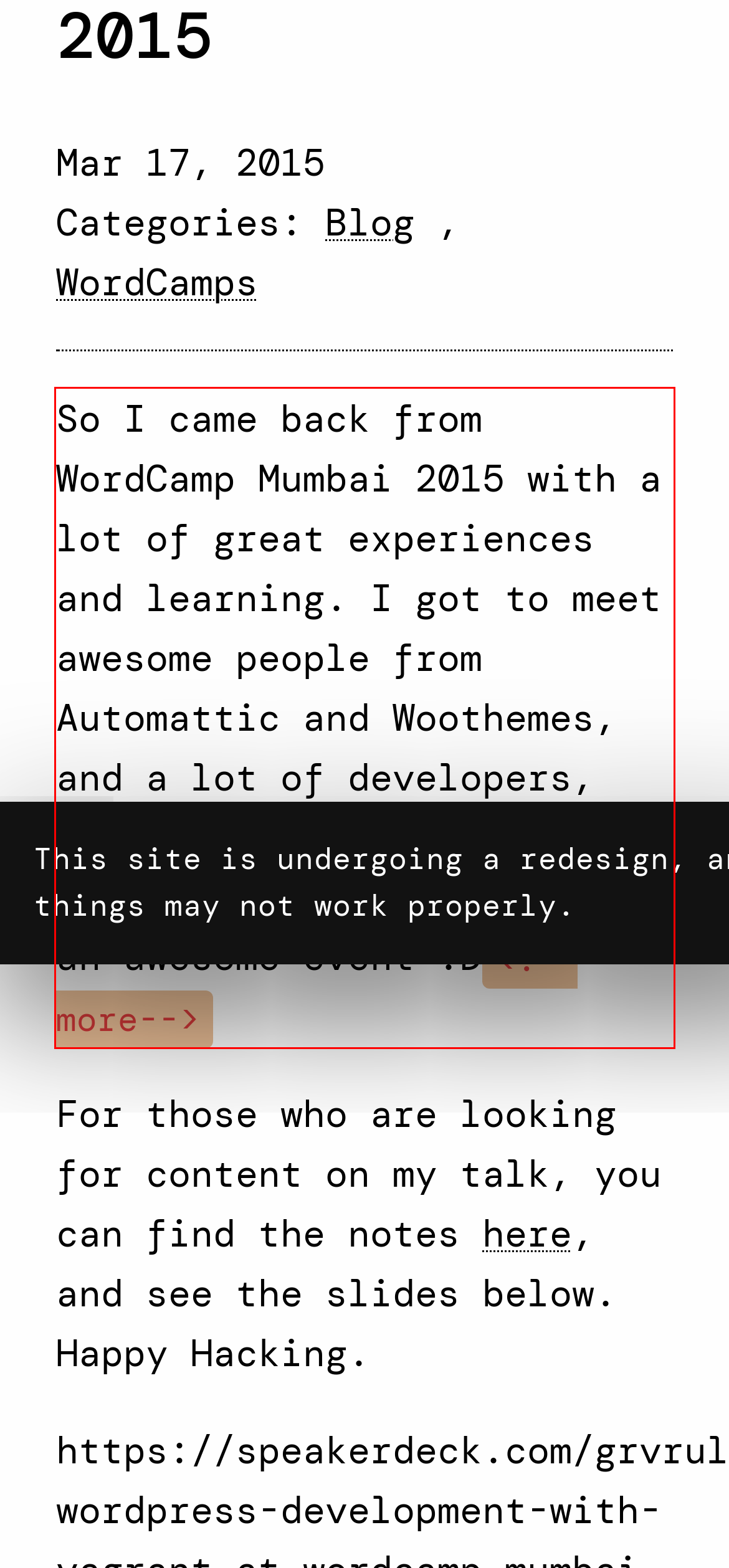Look at the provided screenshot of the webpage and perform OCR on the text within the red bounding box.

So I came back from WordCamp Mumbai 2015 with a lot of great experiences and learning. I got to meet awesome people from Automattic and Woothemes, and a lot of developers, designers and creative people. All in all, it was an awesome event :D<!--more-->